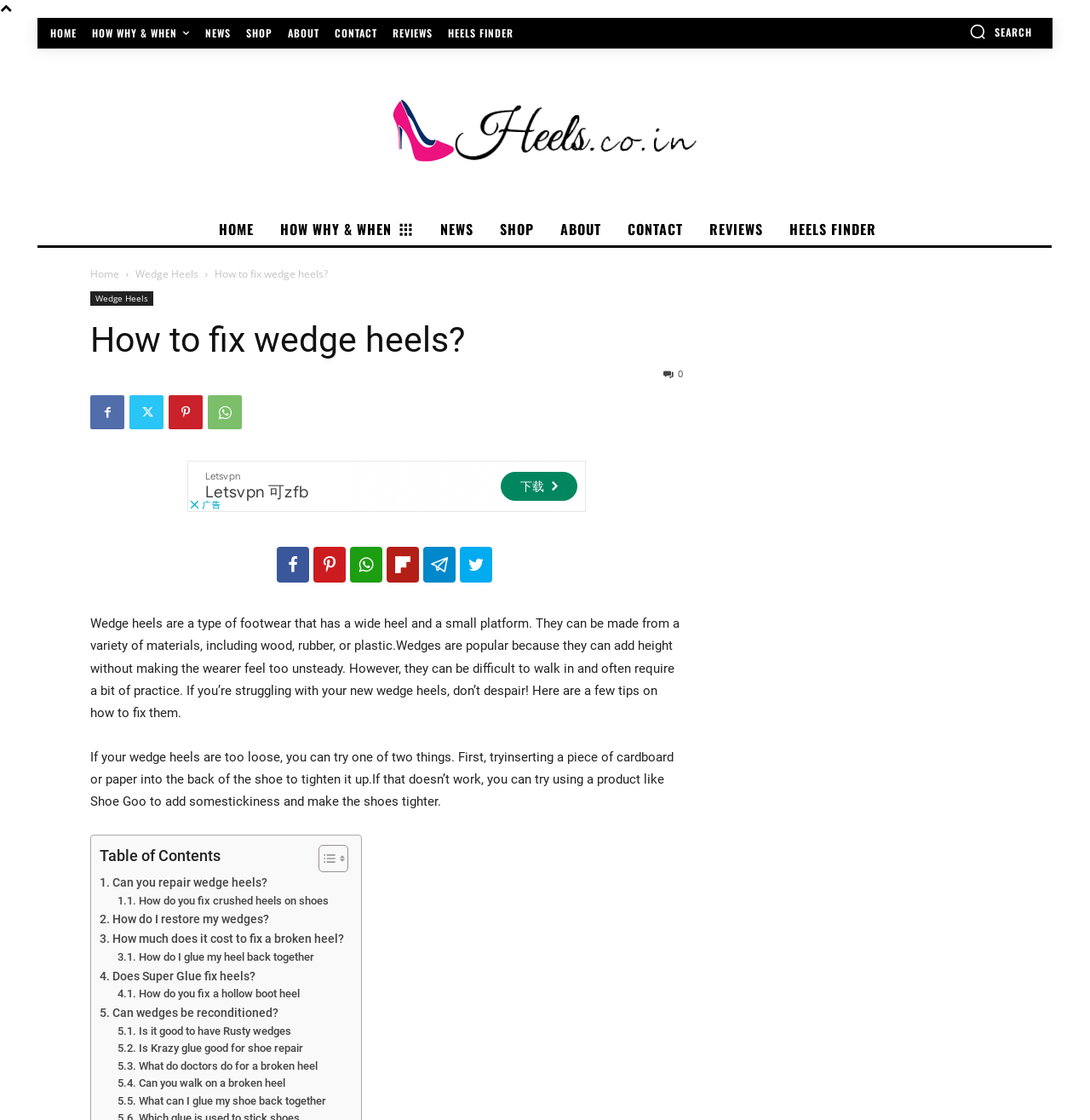Please specify the coordinates of the bounding box for the element that should be clicked to carry out this instruction: "Click on the 'HOME' link". The coordinates must be four float numbers between 0 and 1, formatted as [left, top, right, bottom].

[0.041, 0.025, 0.075, 0.034]